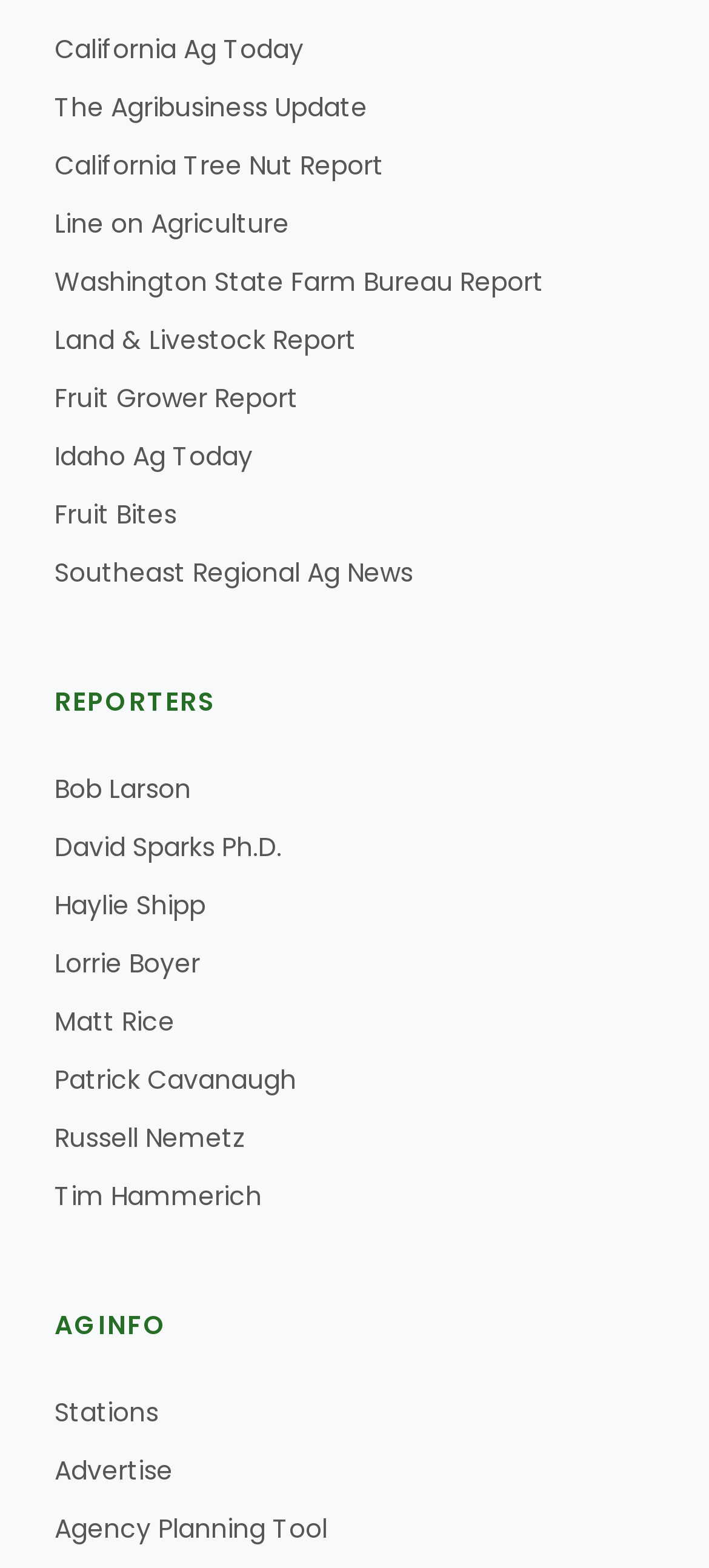Locate the bounding box coordinates of the clickable region to complete the following instruction: "Click on Fruit Grower Report."

[0.195, 0.062, 0.844, 0.083]